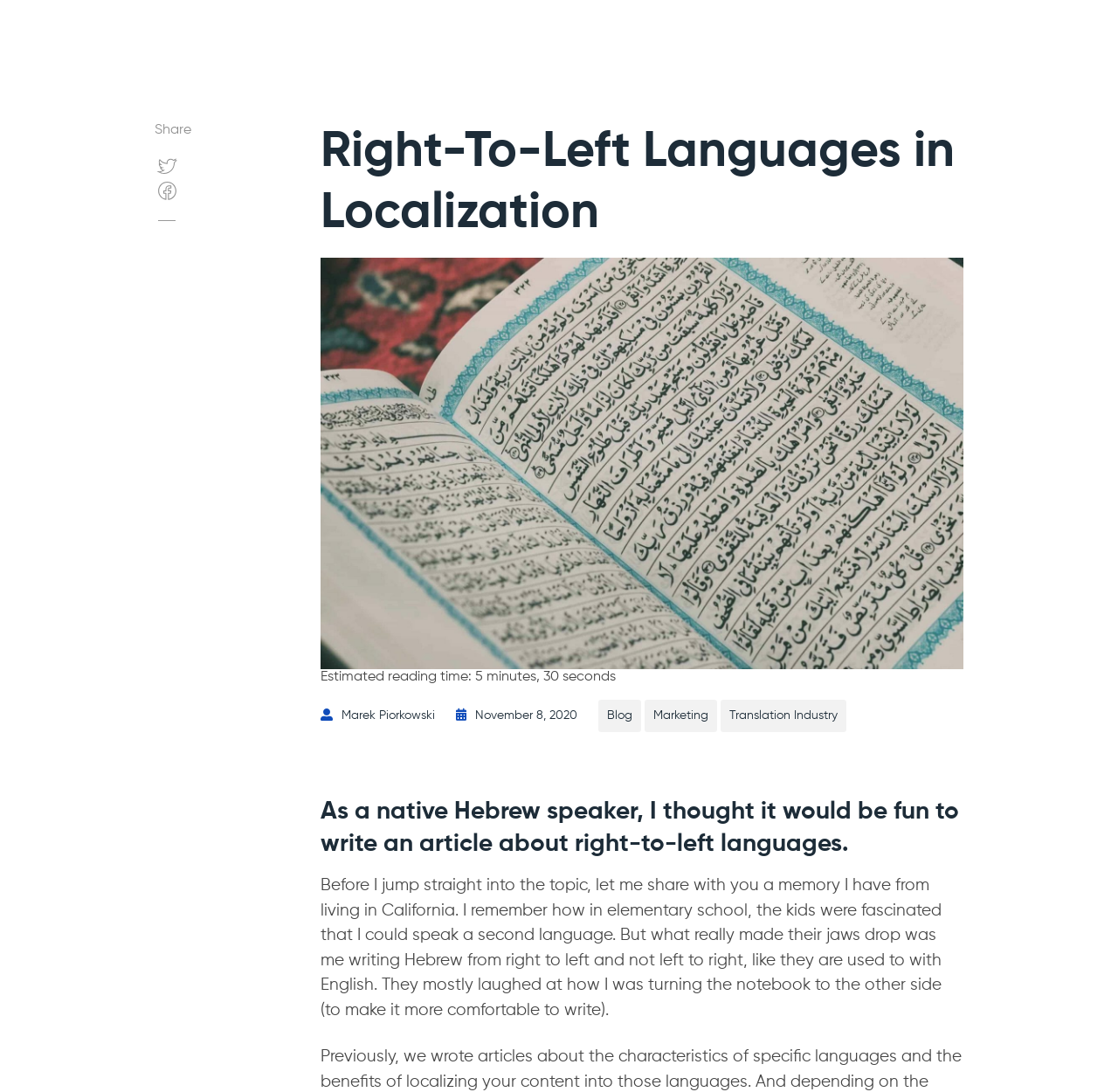Provide the bounding box coordinates in the format (top-left x, top-left y, bottom-right x, bottom-right y). All values are floating point numbers between 0 and 1. Determine the bounding box coordinate of the UI element described as: Translation Industry

[0.645, 0.64, 0.757, 0.67]